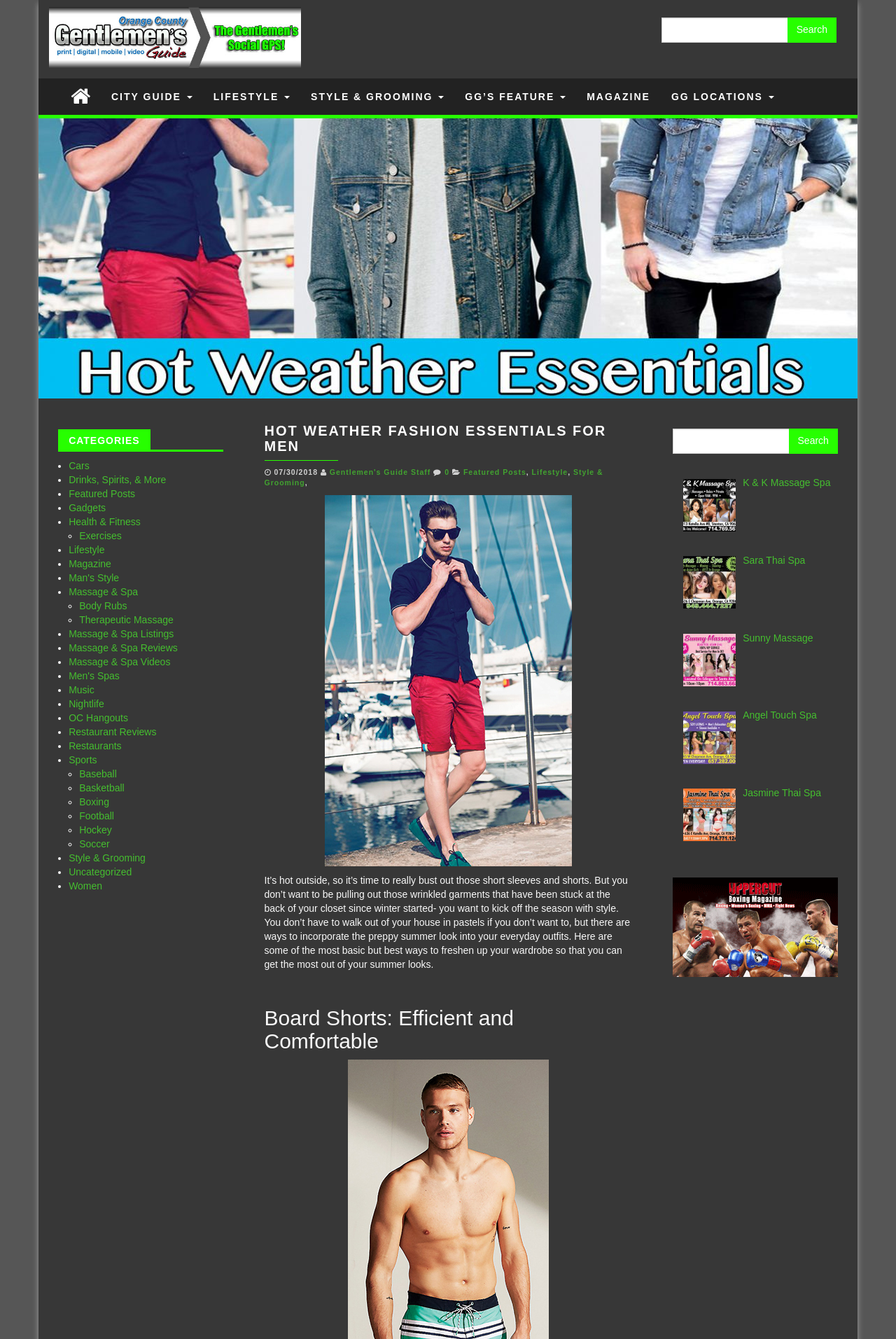How many categories are listed?
Give a one-word or short-phrase answer derived from the screenshot.

21